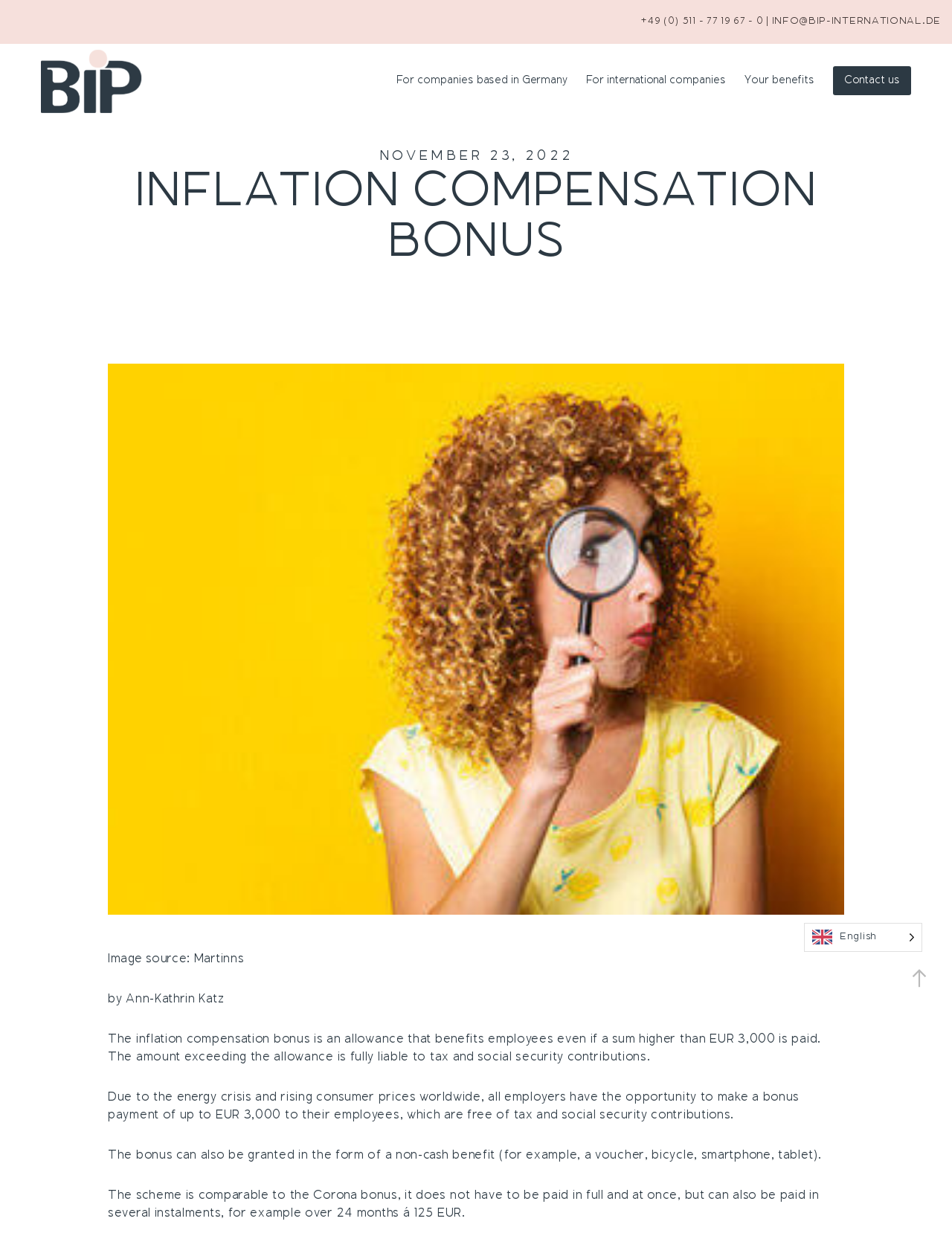Offer an in-depth caption of the entire webpage.

The webpage is about the Inflation Compensation Premium, specifically focusing on the benefits and details of this bonus. At the top right corner, there is a section with contact information, including a phone number, email address, and a separator line. Below this section, there is a logo of BIP, an international company, with a link to its main page.

The main content of the webpage is divided into four sections, each with a link: "For companies based in Germany", "For international companies", "Your benefits", and "Contact us". These sections are aligned horizontally and take up most of the width of the page.

Below these links, there is a table with a news article or blog post. The article's title, "INFLATION COMPENSATION BONUS", is prominently displayed in a large font. The article's content is divided into four paragraphs, which provide detailed information about the bonus, including its benefits, tax implications, and possible forms of payment. The paragraphs are arranged vertically, with the first paragraph starting from the top left corner of the table.

At the bottom left corner of the page, there are three lines of text, which appear to be credits or acknowledgments for the image used in the article. Finally, at the bottom right corner, there is a notification indicating that the language selected is English.